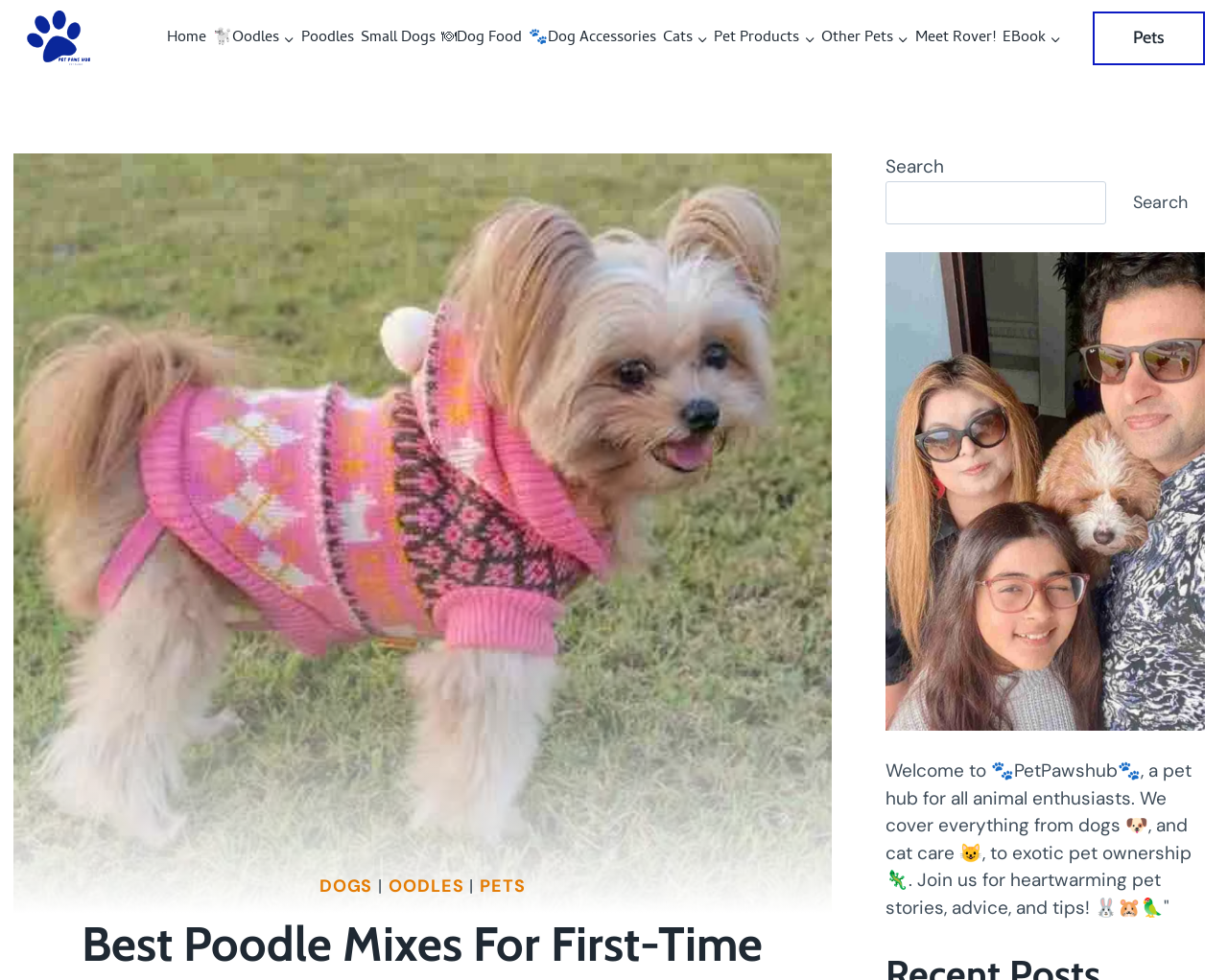Please provide a one-word or short phrase answer to the question:
How many navigation links are there?

12